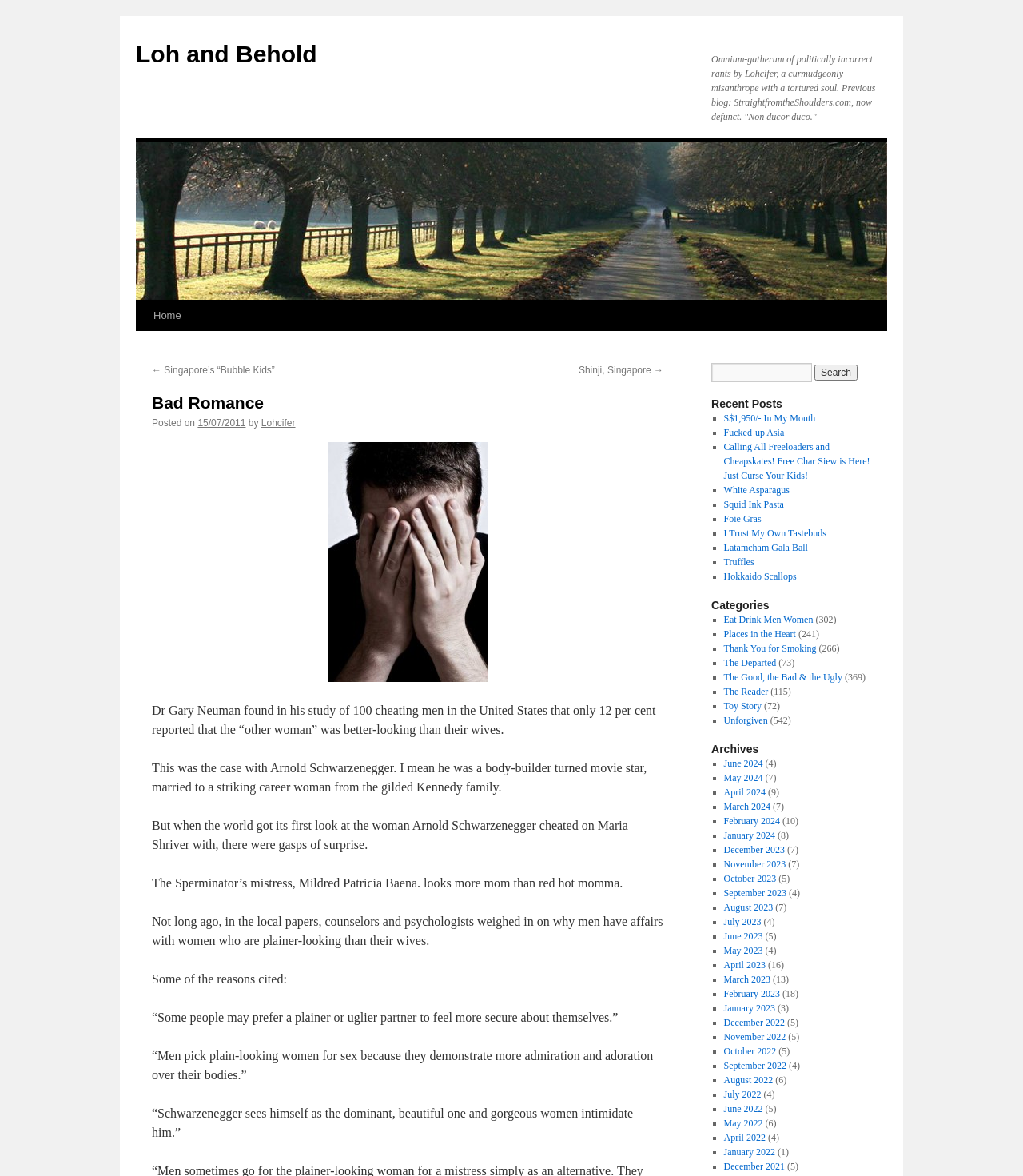Provide the bounding box coordinates of the HTML element described by the text: "Squid Ink Pasta". The coordinates should be in the format [left, top, right, bottom] with values between 0 and 1.

[0.707, 0.424, 0.766, 0.434]